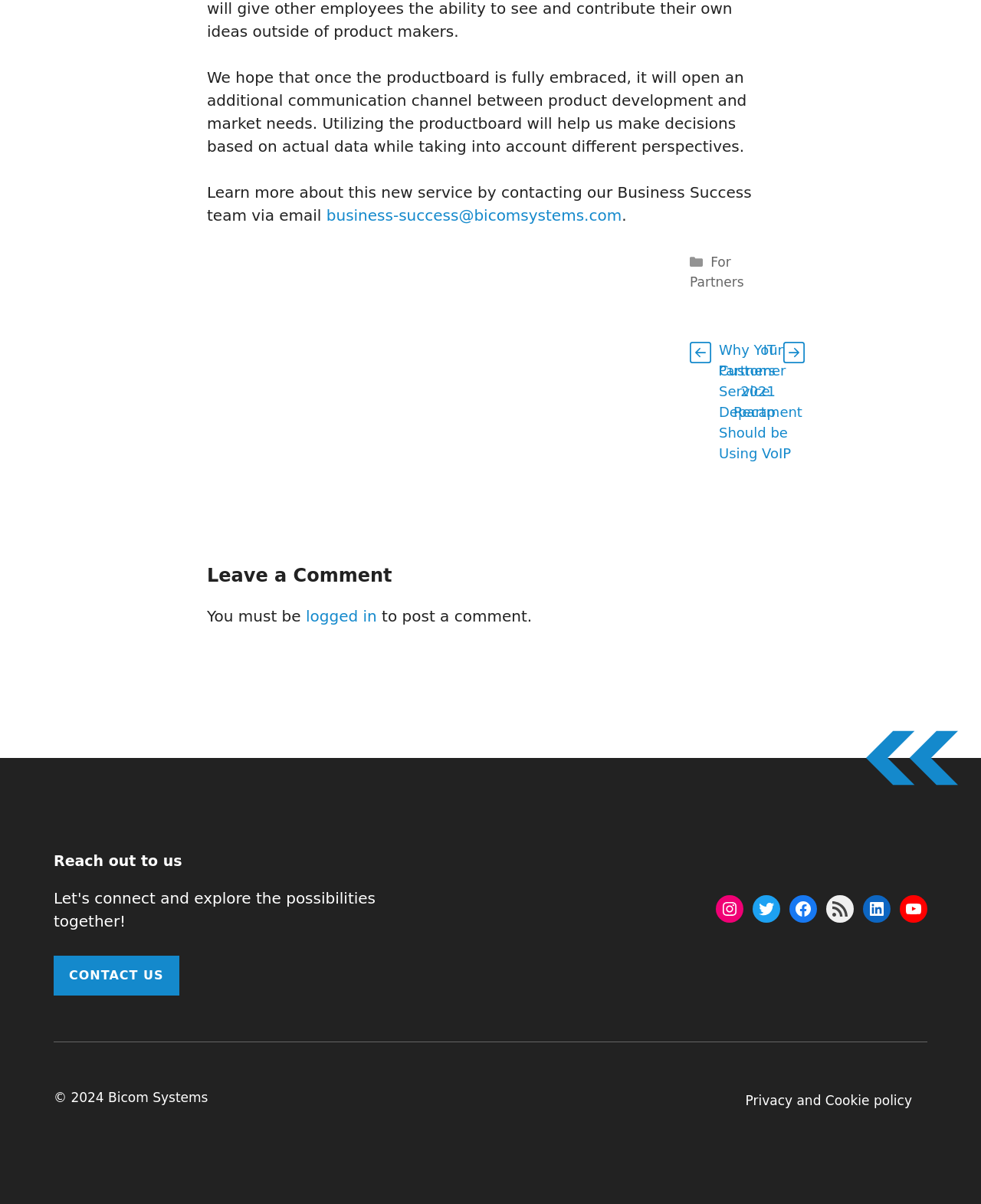Please locate the bounding box coordinates for the element that should be clicked to achieve the following instruction: "Follow Bicom Systems on LinkedIn". Ensure the coordinates are given as four float numbers between 0 and 1, i.e., [left, top, right, bottom].

[0.88, 0.744, 0.908, 0.766]